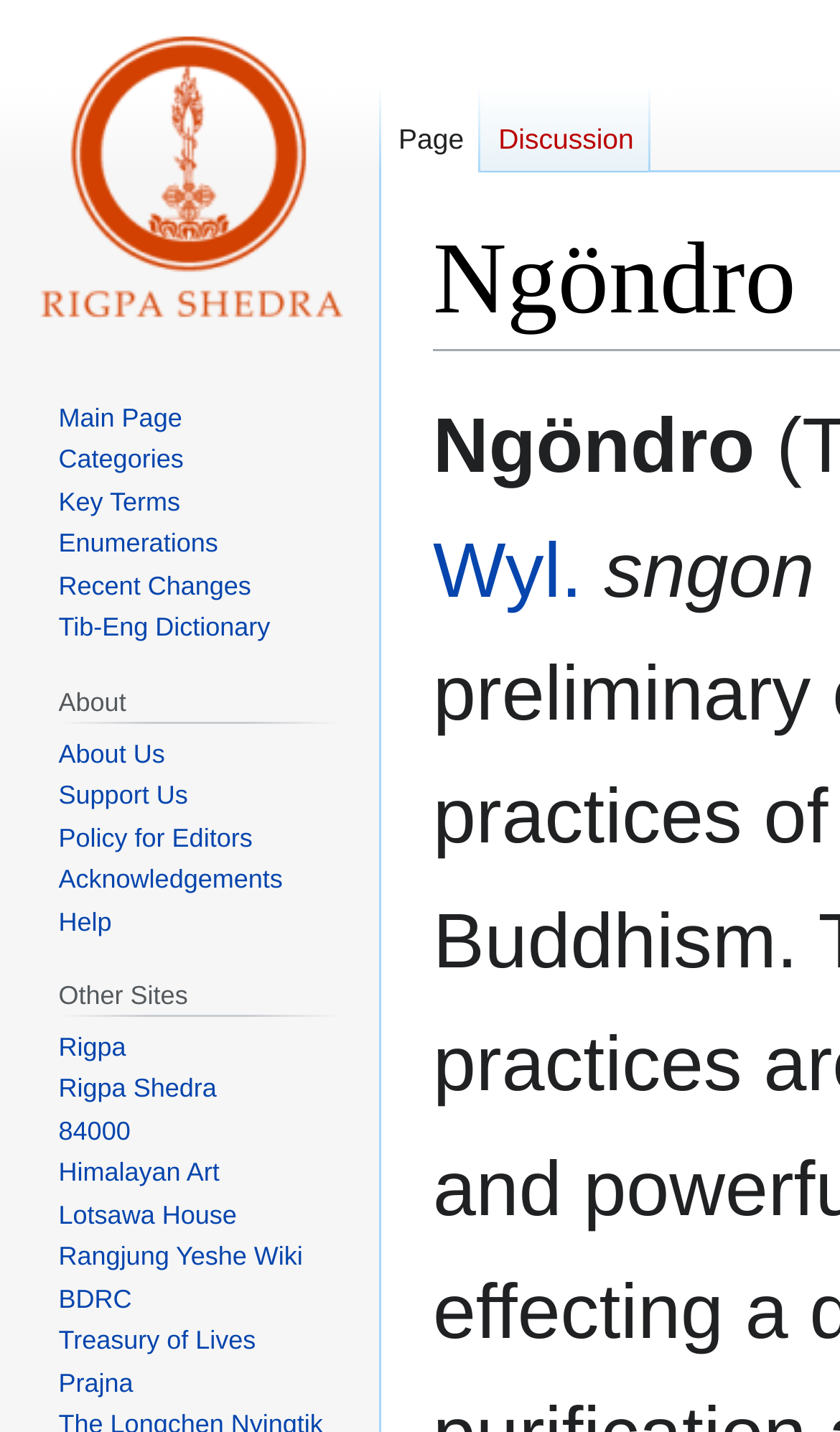Give the bounding box coordinates for this UI element: "Wyl.". The coordinates should be four float numbers between 0 and 1, arranged as [left, top, right, bottom].

[0.515, 0.368, 0.693, 0.428]